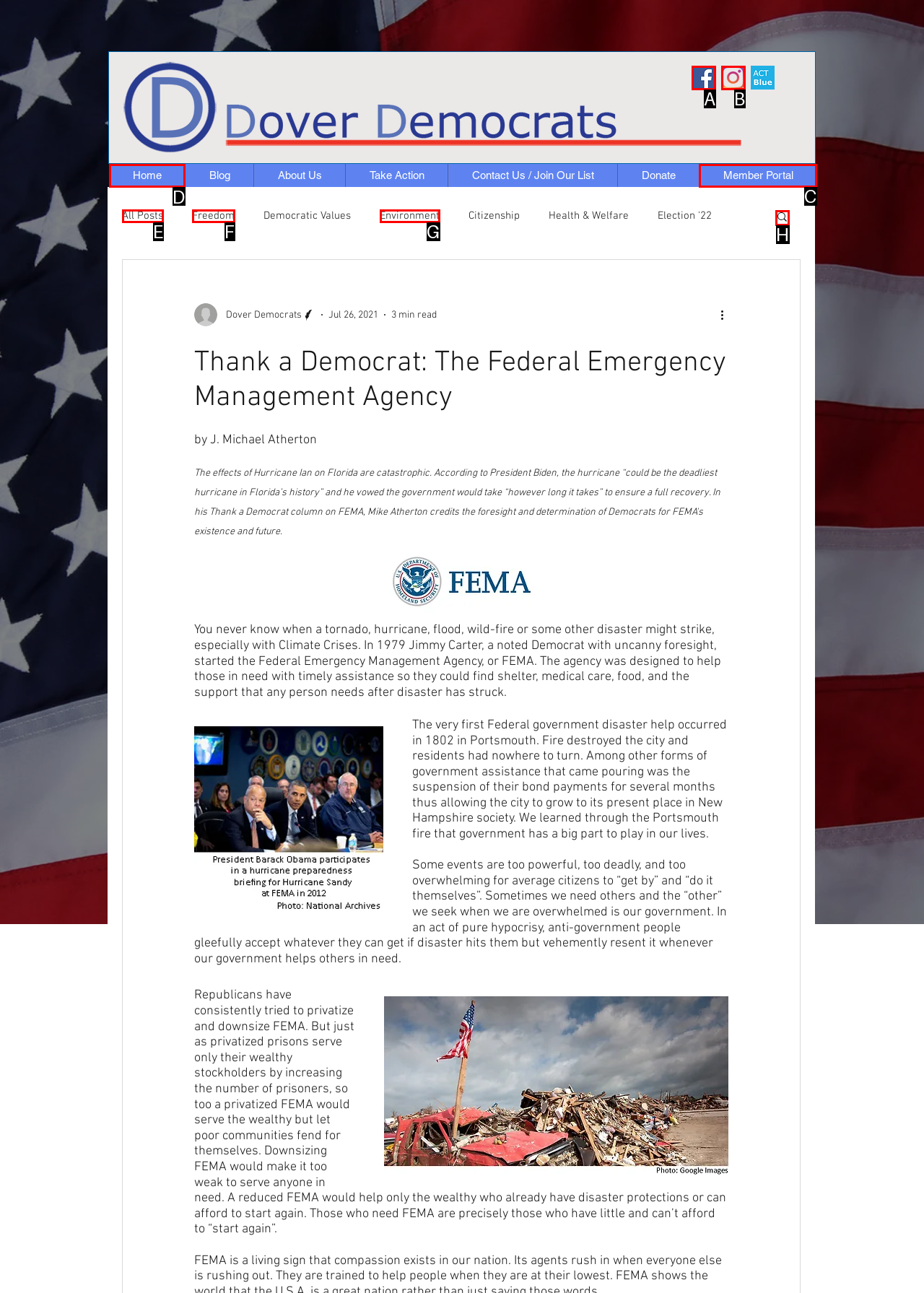Tell me which one HTML element I should click to complete this task: Go to the Home page Answer with the option's letter from the given choices directly.

D